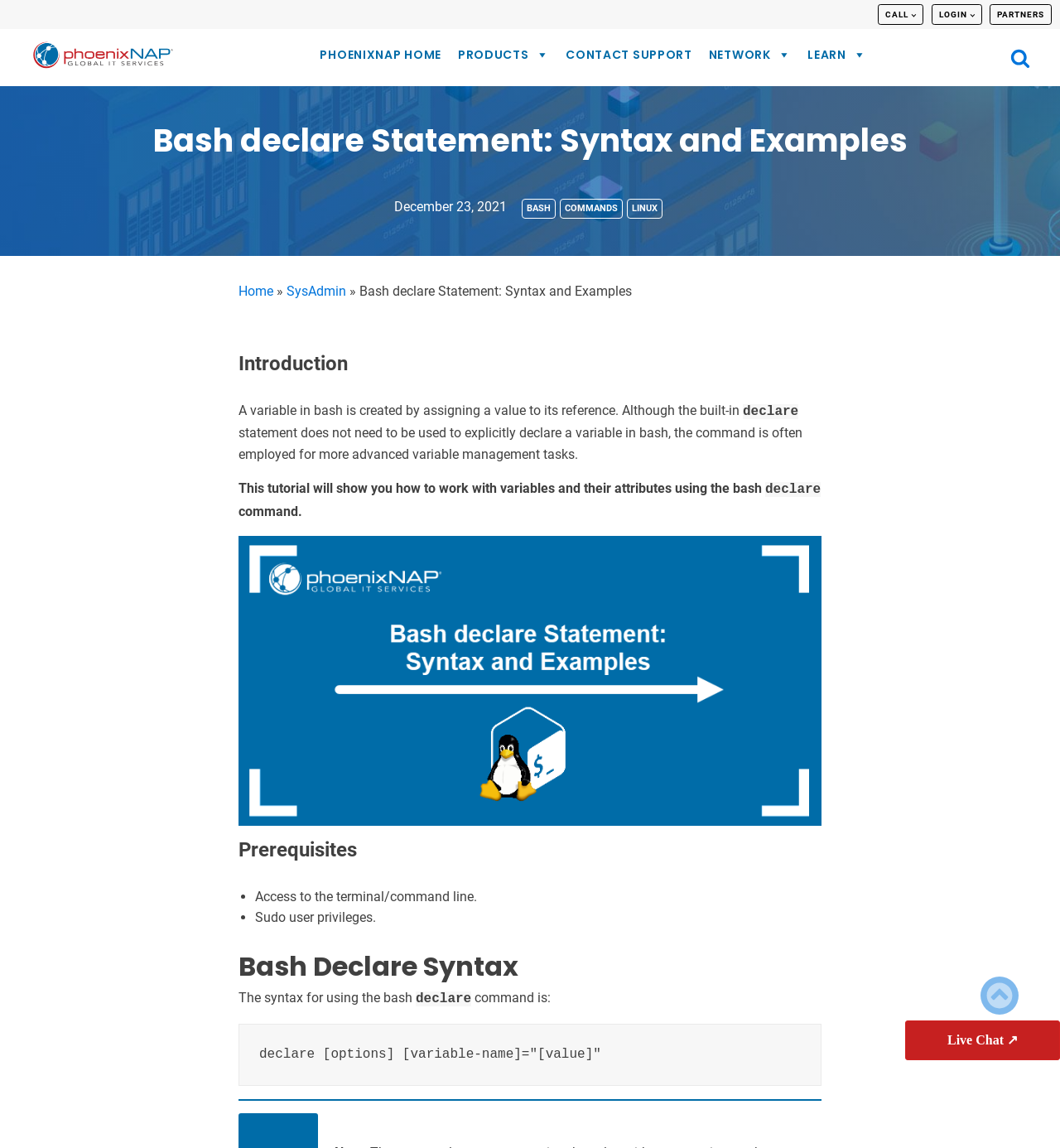Provide a comprehensive description of the webpage.

This webpage is a tutorial about the Bash declare command in Linux. At the top, there are several links, including "CALL", "LOGIN", "PARTNERS", and "PHOENIXNAP HOME", which are positioned horizontally across the page. Below these links, there is a logo with an image and a link to "PHOENIXNAP HOME". 

On the left side of the page, there is a navigation menu with links to "PRODUCTS", "CONTACT SUPPORT", "NETWORK", and "LEARN", each with a dropdown menu icon. On the right side of the navigation menu, there is a search icon.

The main content of the page starts with a heading "Bash declare Statement: Syntax and Examples" followed by a date "December 23, 2021". Below the date, there are three links to "BASH", "COMMANDS", and "LINUX". 

The page then divides into two sections. On the left, there is a navigation menu with links to "Home", "SysAdmin", and other topics. On the right, there is the main tutorial content, which starts with an introduction to Bash variables and the declare command. The introduction is followed by a section on prerequisites, which lists two requirements: access to the terminal/command line and sudo user privileges.

The next section is about the Bash declare syntax, which includes a code block with an example of the declare command. The page ends with a "Live Chat" button and a link to an unknown page.

There are several images on the page, including a logo, a search icon, and a figure related to the Bash declare command.